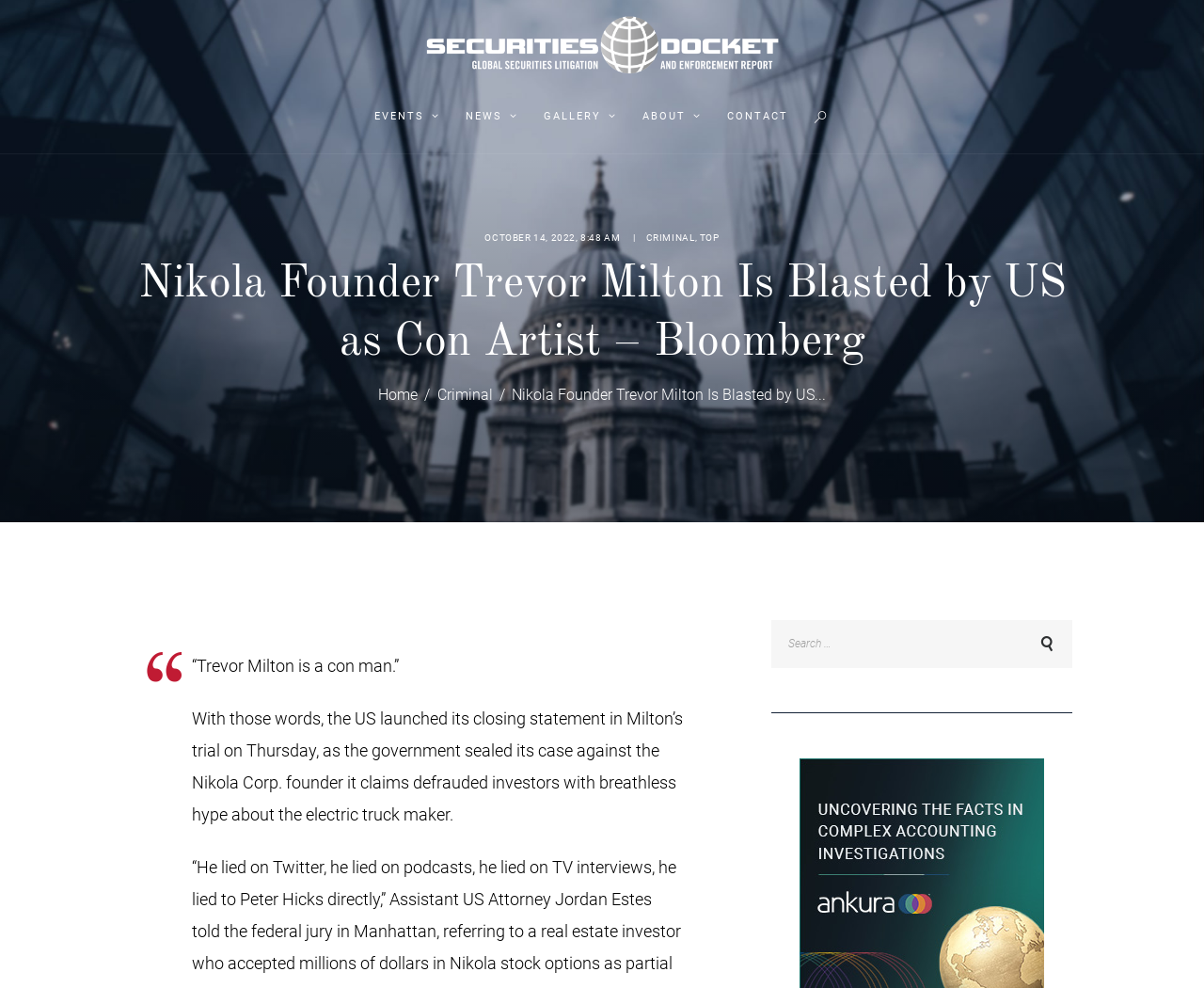Answer the question below with a single word or a brief phrase: 
How many navigation links are there?

5